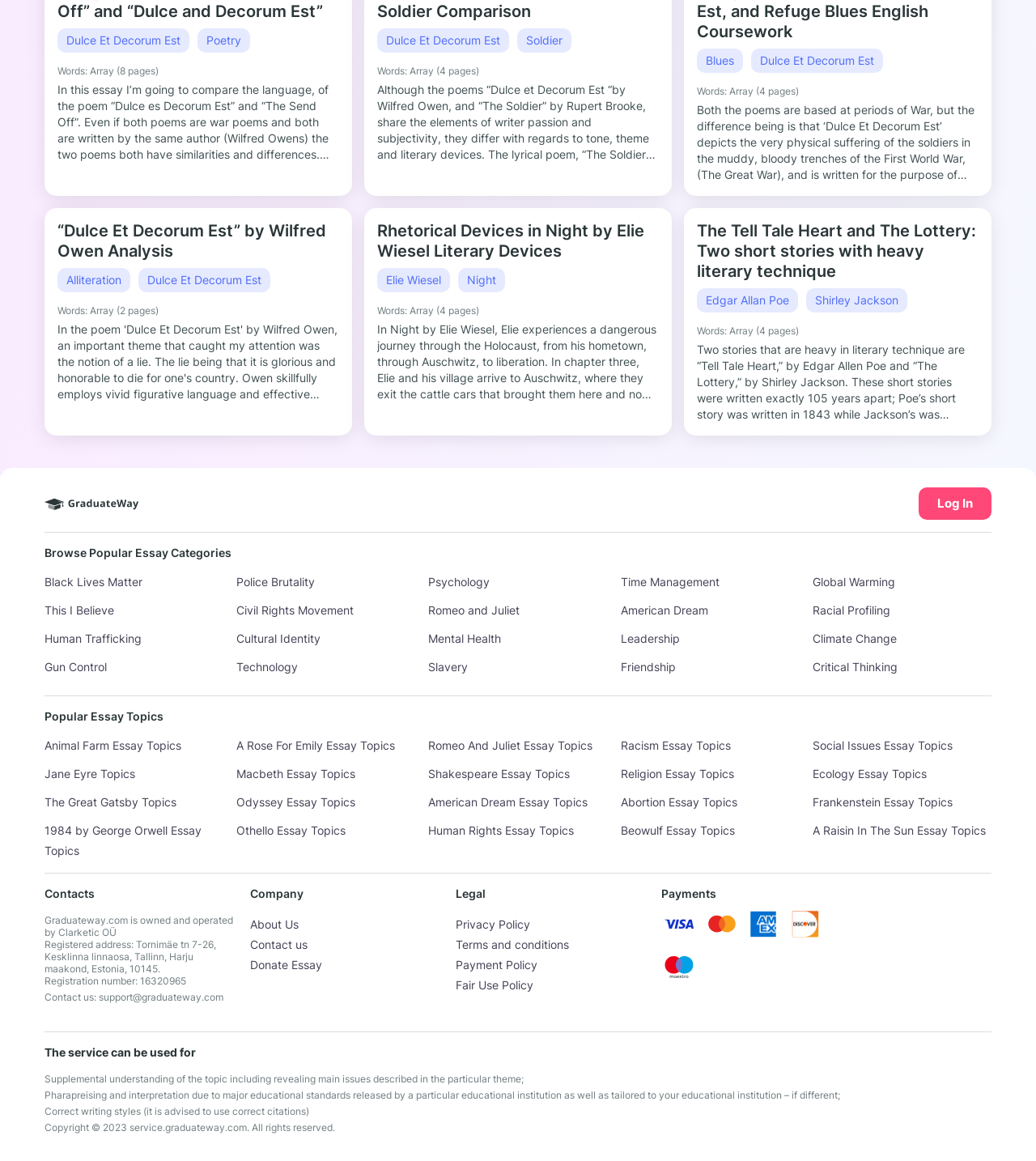Please identify the bounding box coordinates of the area that needs to be clicked to fulfill the following instruction: "View 'Rhetorical Devices in Night by Elie Wiesel Literary Devices'."

[0.364, 0.19, 0.636, 0.225]